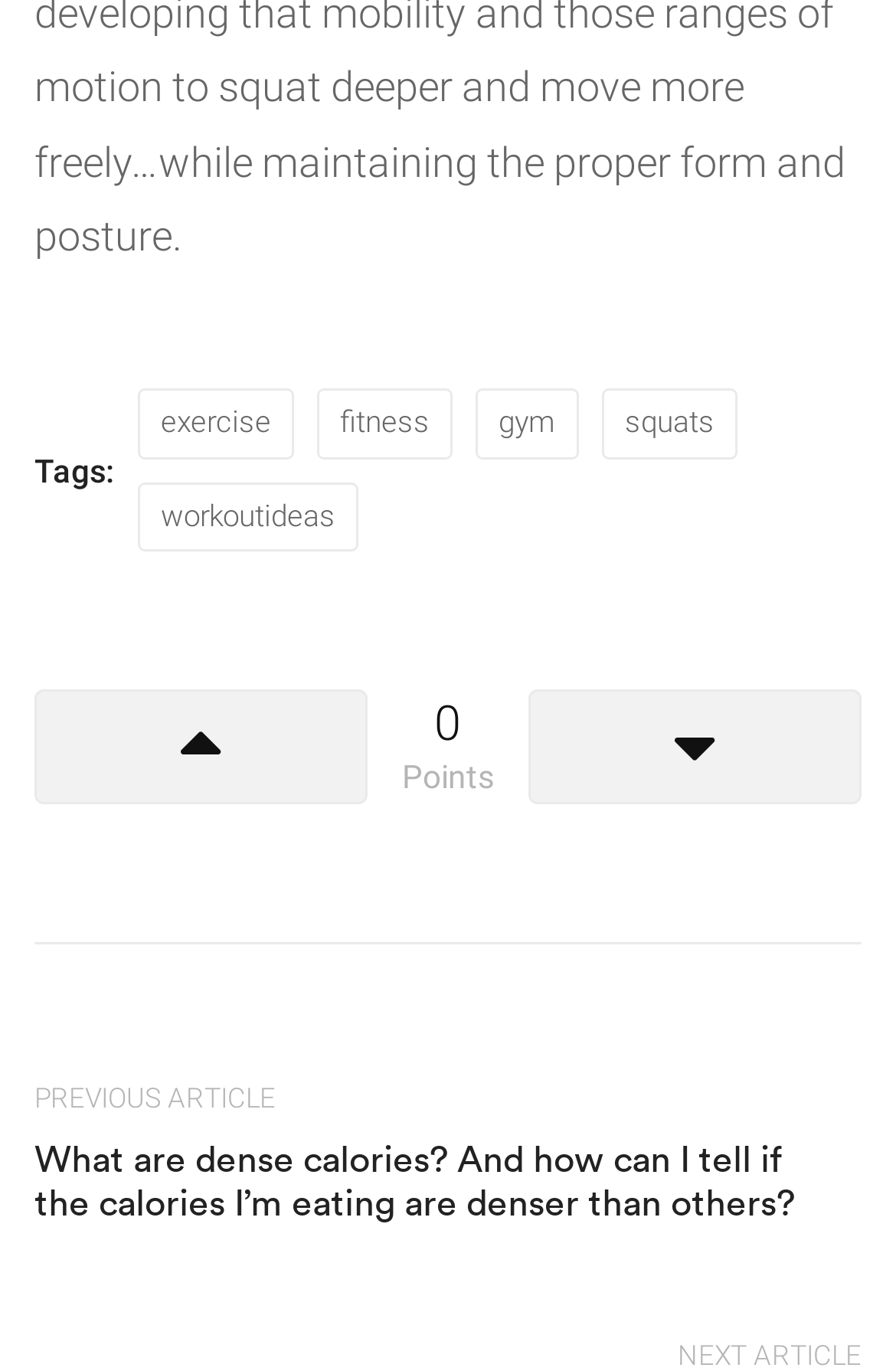Locate the coordinates of the bounding box for the clickable region that fulfills this instruction: "Read the article about dense calories".

[0.038, 0.827, 0.887, 0.893]